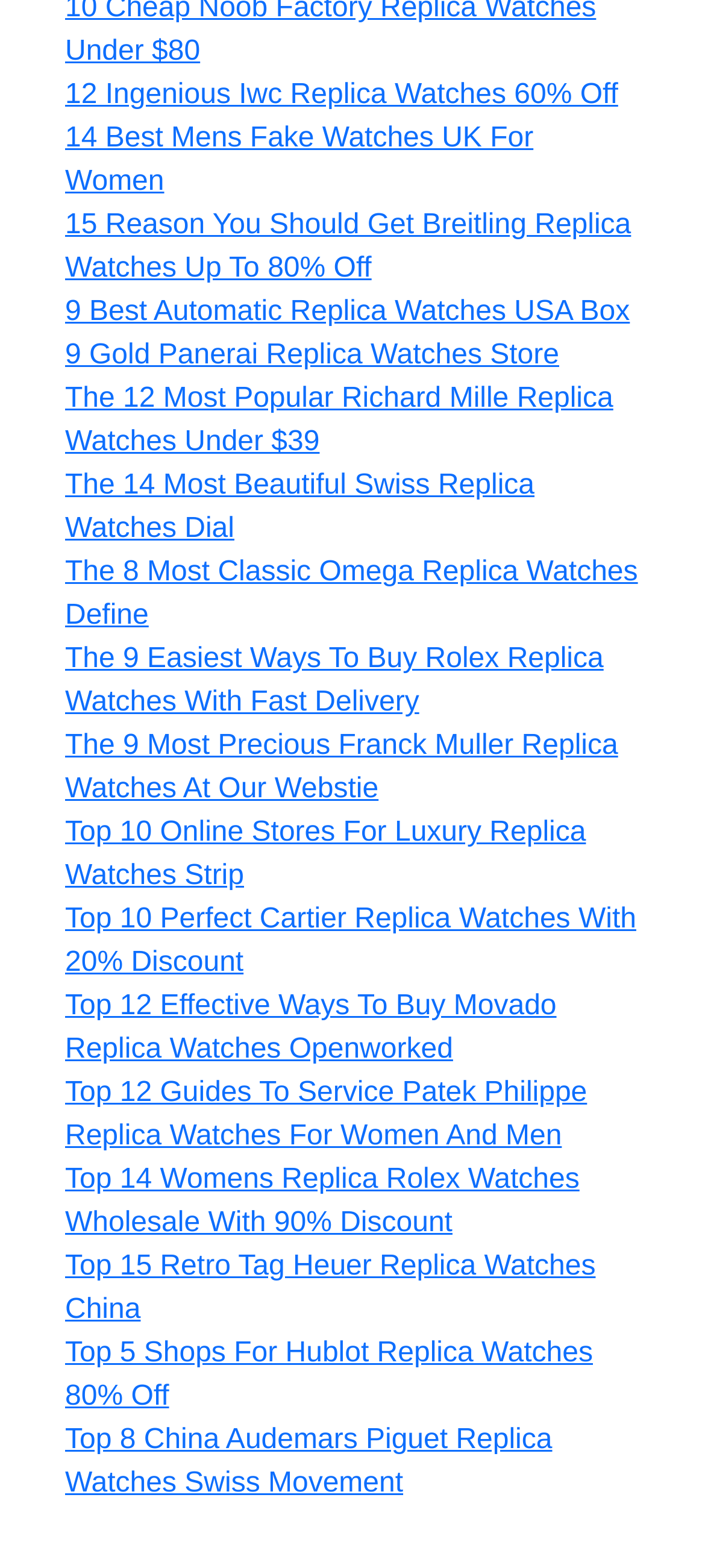Provide a brief response to the question below using one word or phrase:
What type of products are featured on this webpage?

Watches